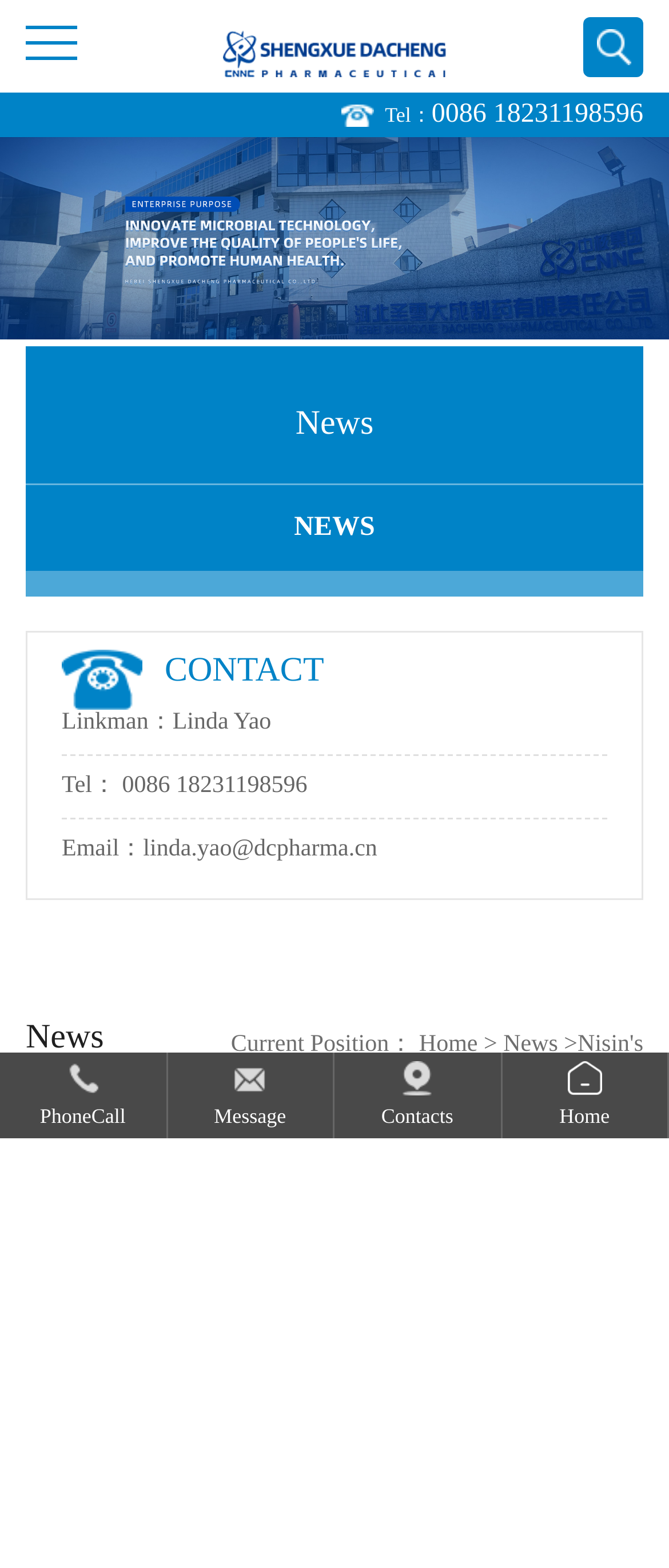How many news sections are there?
Based on the image, answer the question with a single word or brief phrase.

2